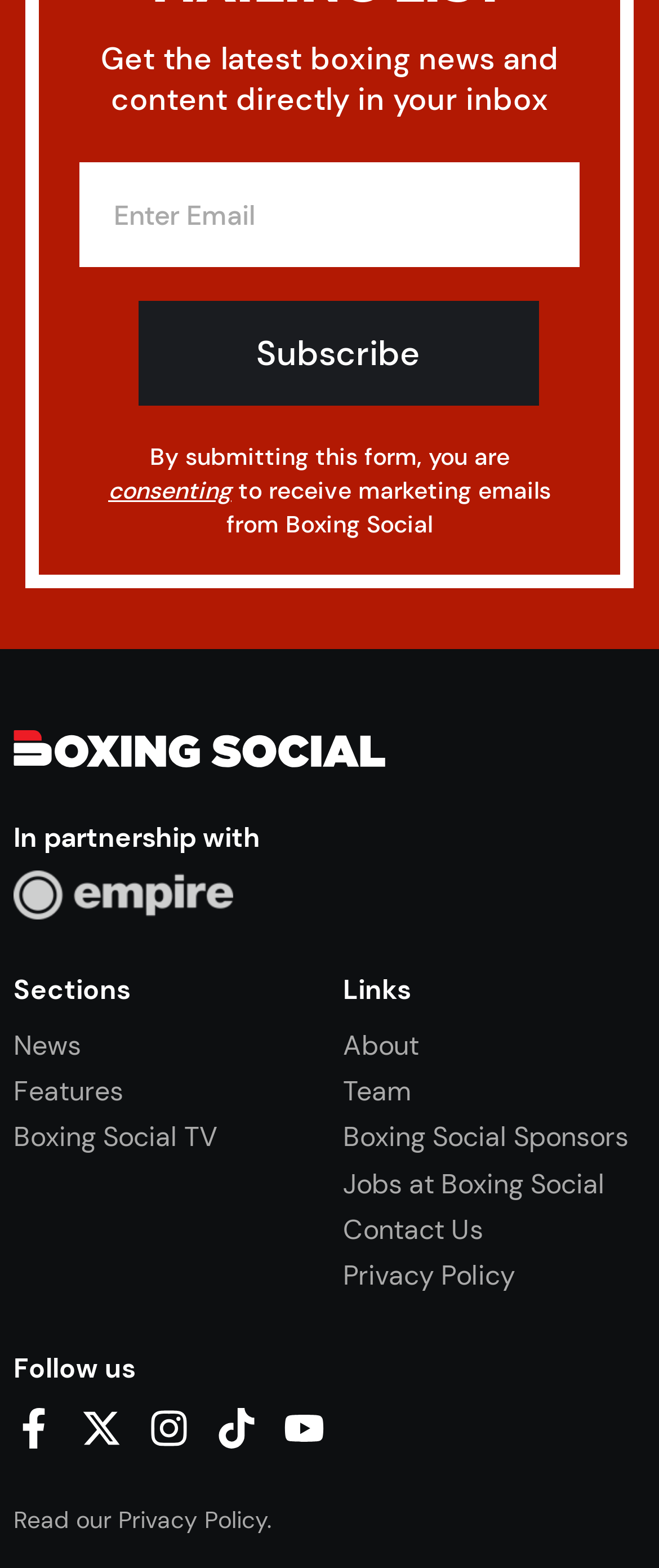Could you provide the bounding box coordinates for the portion of the screen to click to complete this instruction: "Enter email address"?

[0.122, 0.104, 0.878, 0.171]